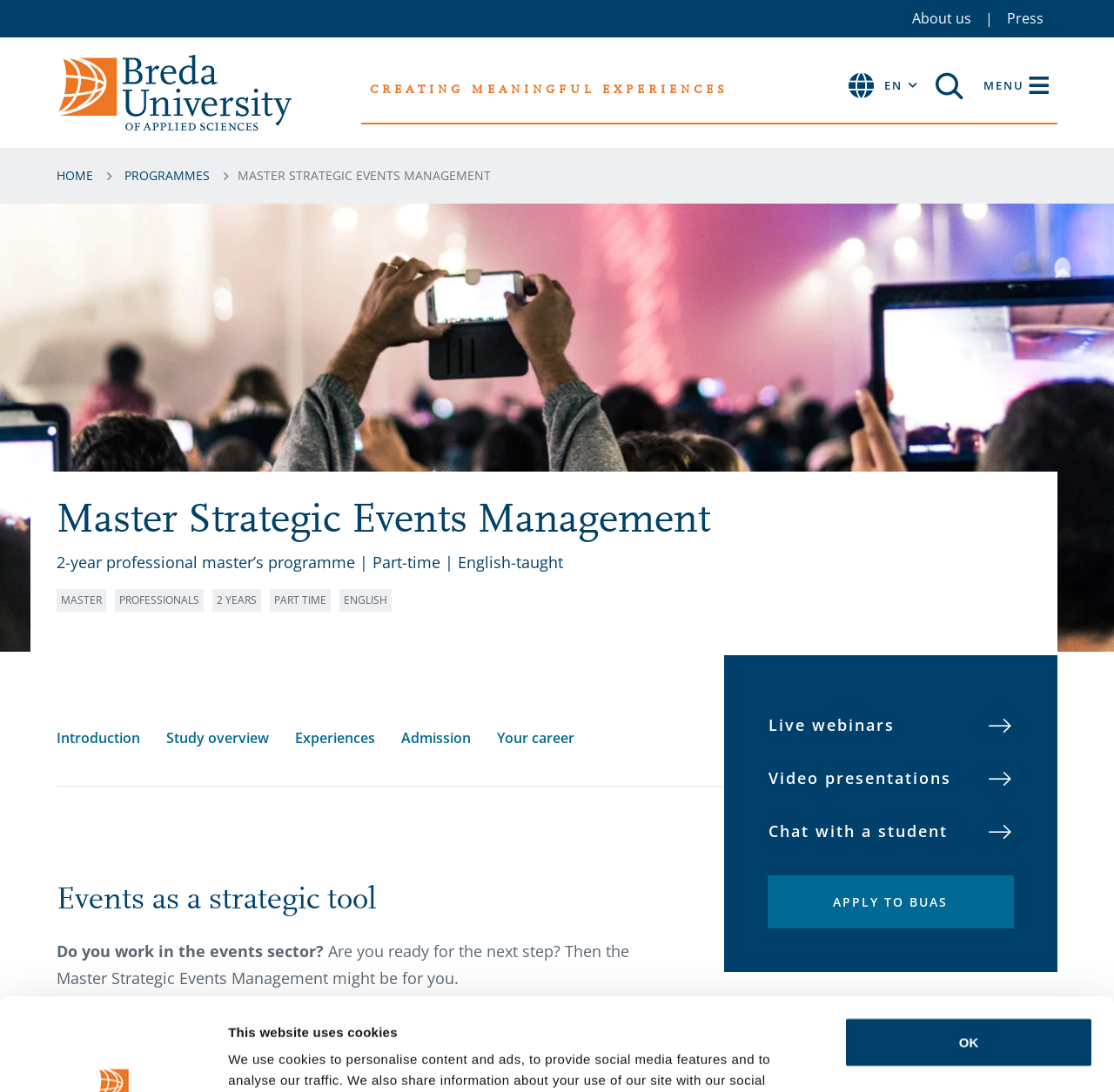Please provide the bounding box coordinates for the element that needs to be clicked to perform the instruction: "Click the OK button". The coordinates must consist of four float numbers between 0 and 1, formatted as [left, top, right, bottom].

[0.758, 0.828, 0.981, 0.874]